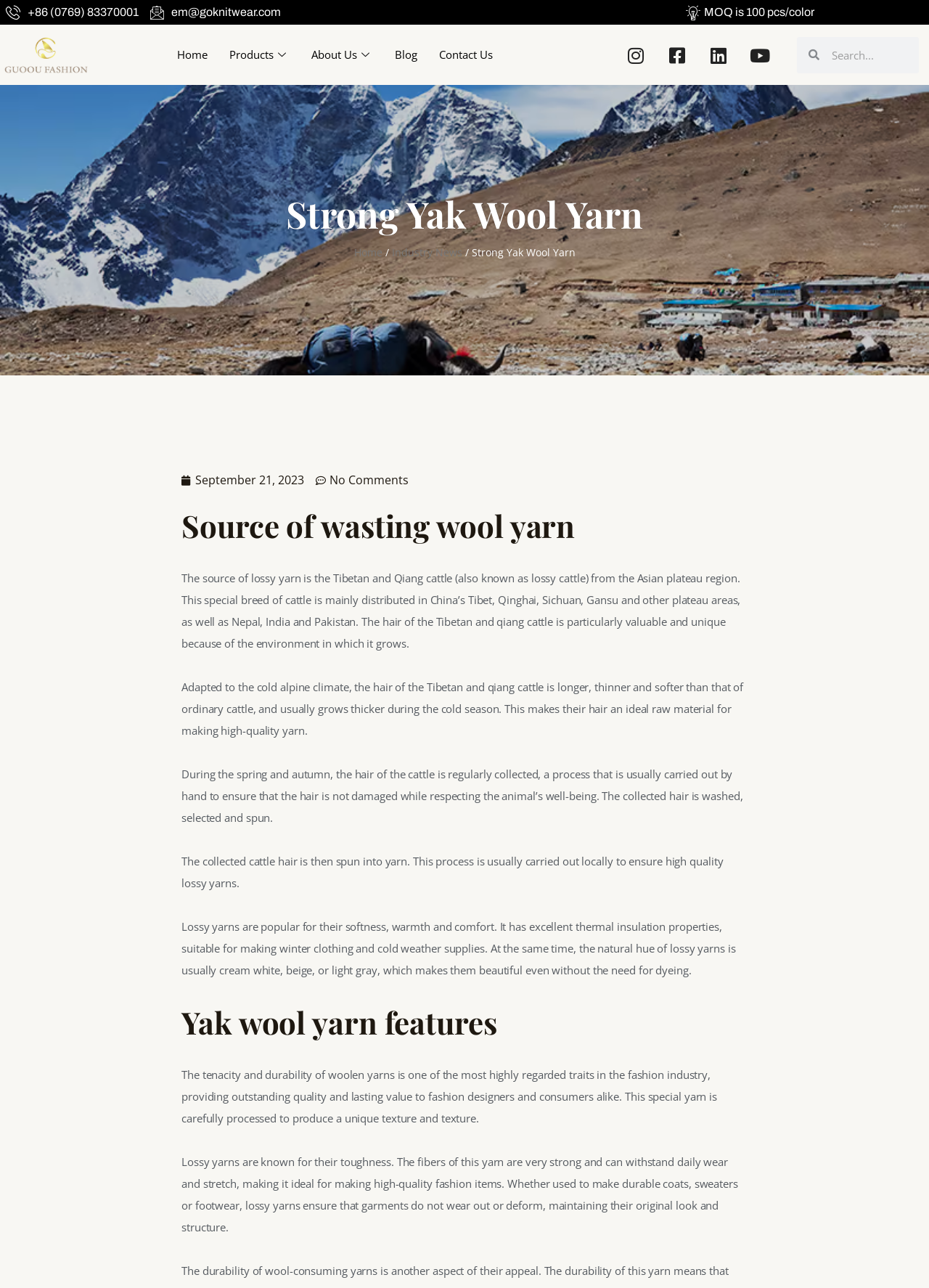Please locate the bounding box coordinates of the element that should be clicked to complete the given instruction: "Search for products".

[0.857, 0.028, 0.989, 0.057]